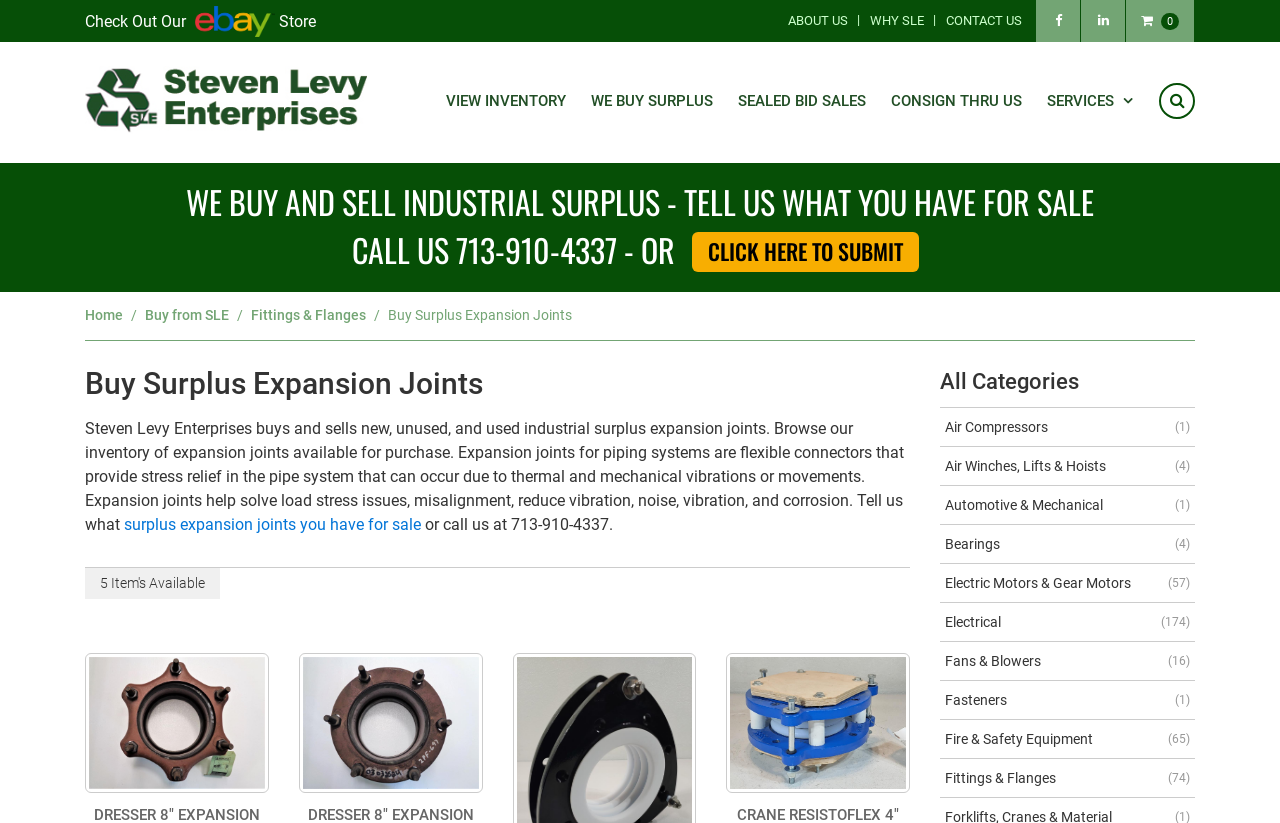Can you provide the bounding box coordinates for the element that should be clicked to implement the instruction: "Enter a value in the Terameter input field"?

None